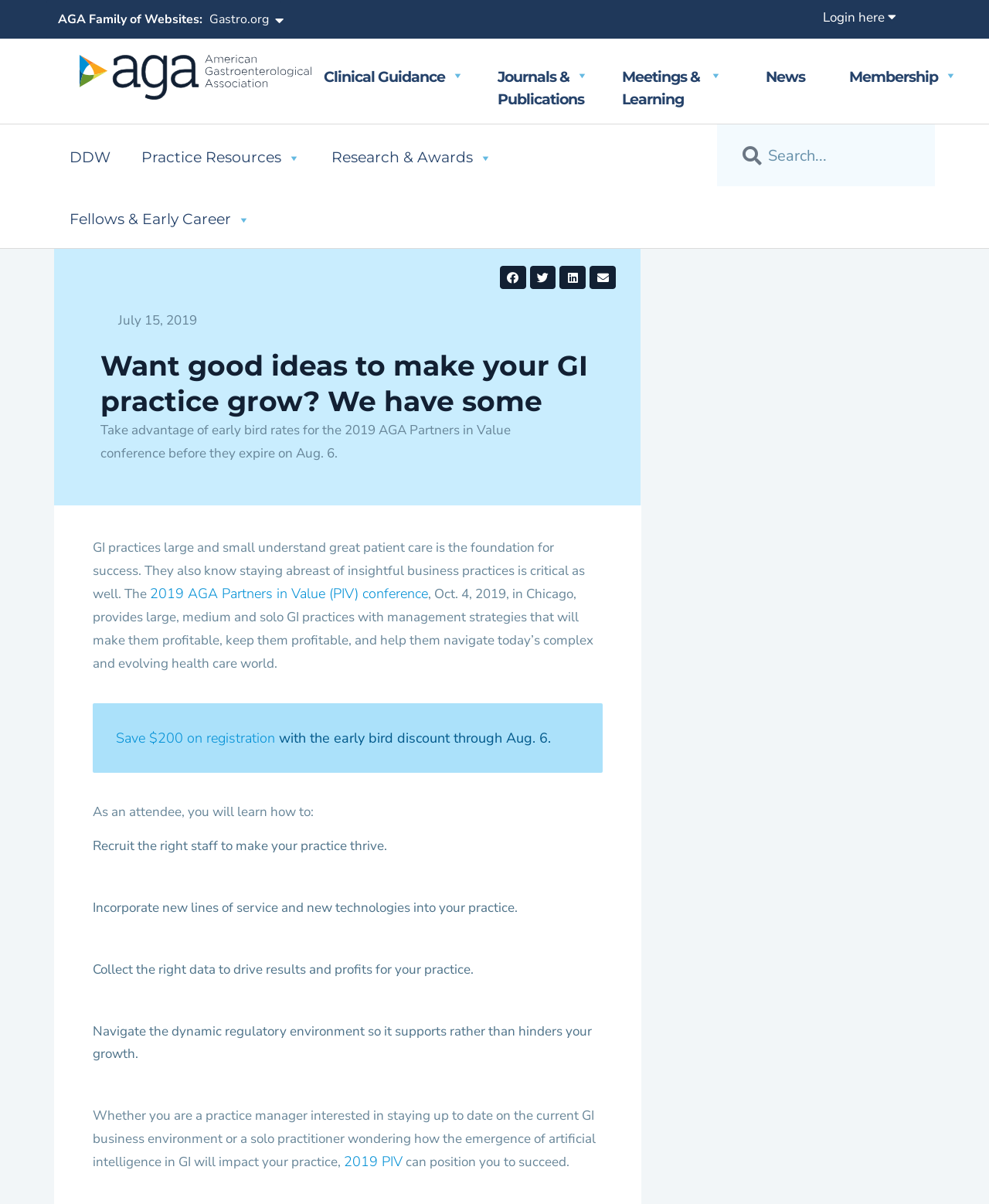What can be shared on social media?
Give a detailed explanation using the information visible in the image.

I found the answer by looking at the buttons for sharing on Facebook, Twitter, LinkedIn, and email, which suggests that the webpage can be shared on these social media platforms.